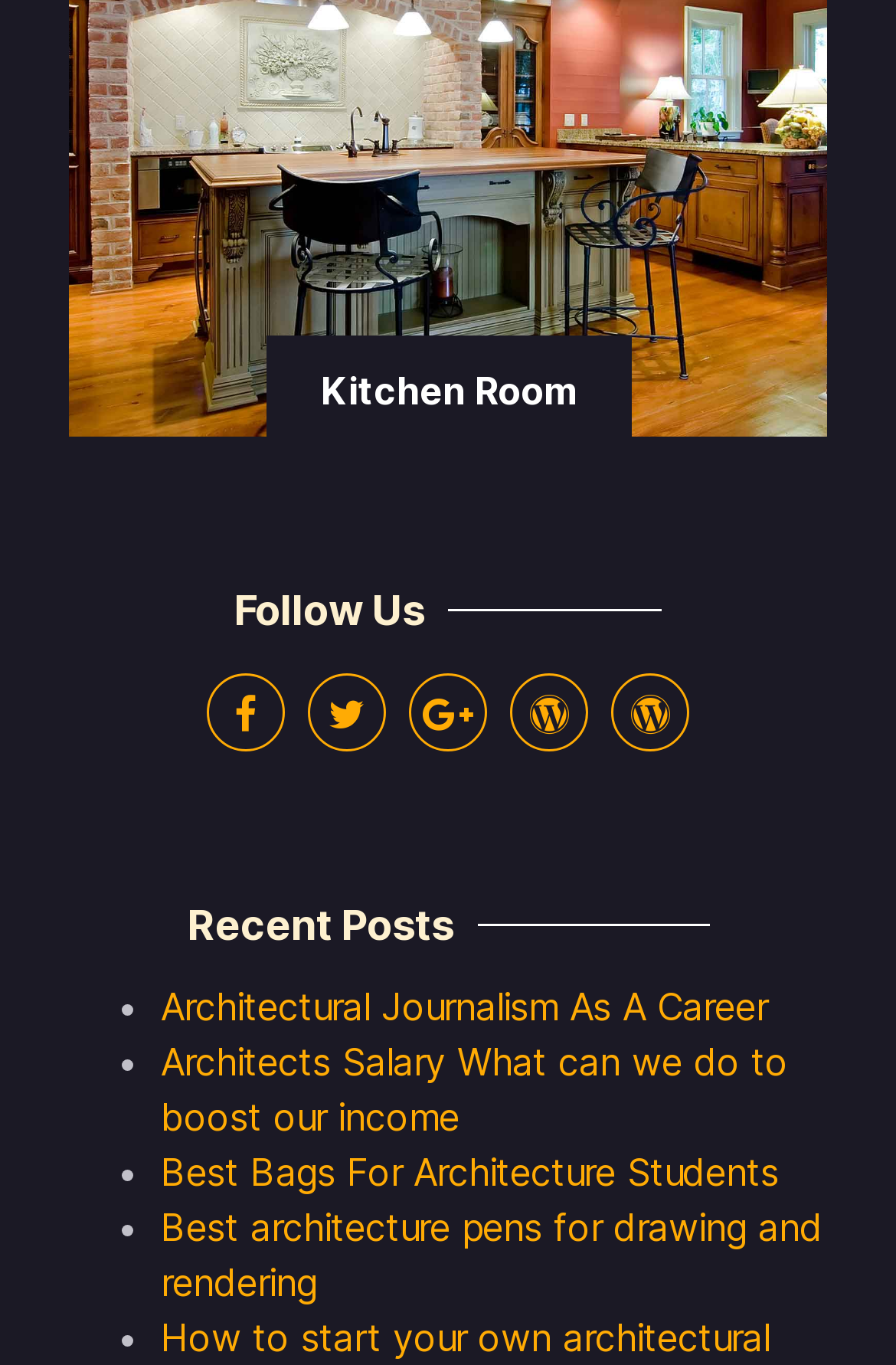Highlight the bounding box coordinates of the region I should click on to meet the following instruction: "Follow Wordpress".

[0.569, 0.493, 0.656, 0.551]